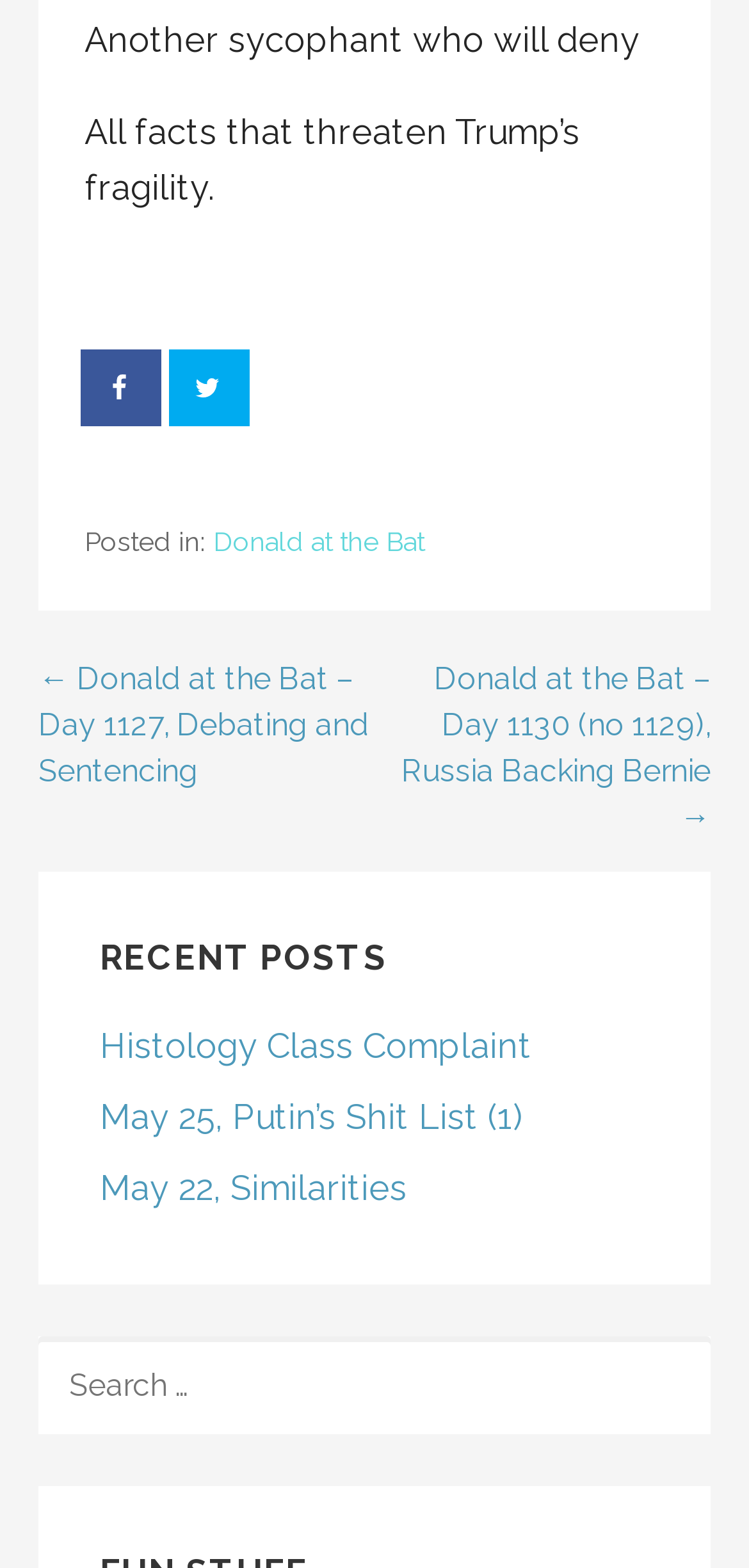With reference to the image, please provide a detailed answer to the following question: What is the category of the latest post?

The latest post is categorized under 'Donald at the Bat', which is indicated by the link 'Posted in: Donald at the Bat' located in the footer section of the webpage.